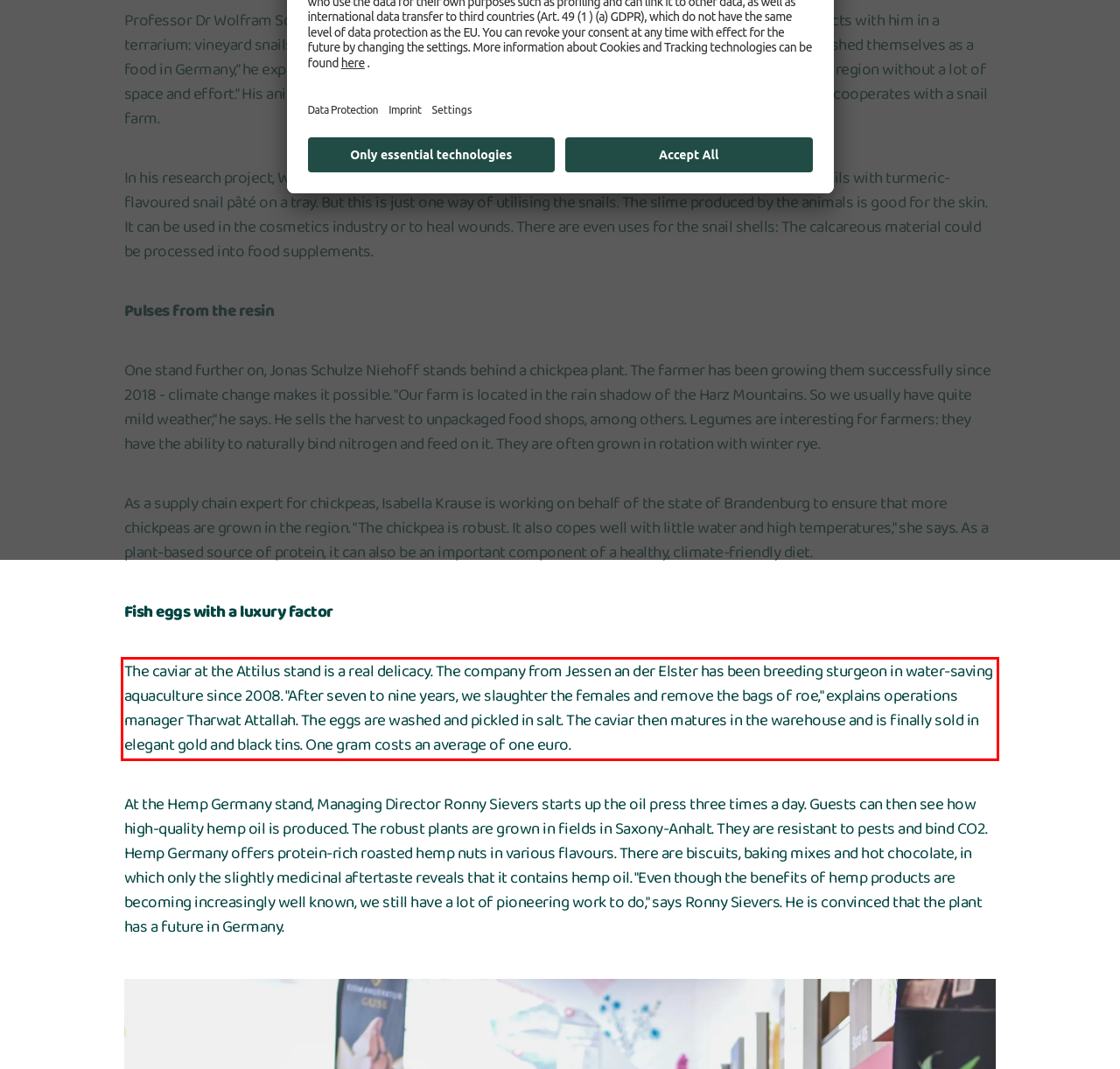Examine the webpage screenshot, find the red bounding box, and extract the text content within this marked area.

The caviar at the Attilus stand is a real delicacy. The company from Jessen an der Elster has been breeding sturgeon in water-saving aquaculture since 2008. "After seven to nine years, we slaughter the females and remove the bags of roe," explains operations manager Tharwat Attallah. The eggs are washed and pickled in salt. The caviar then matures in the warehouse and is finally sold in elegant gold and black tins. One gram costs an average of one euro.